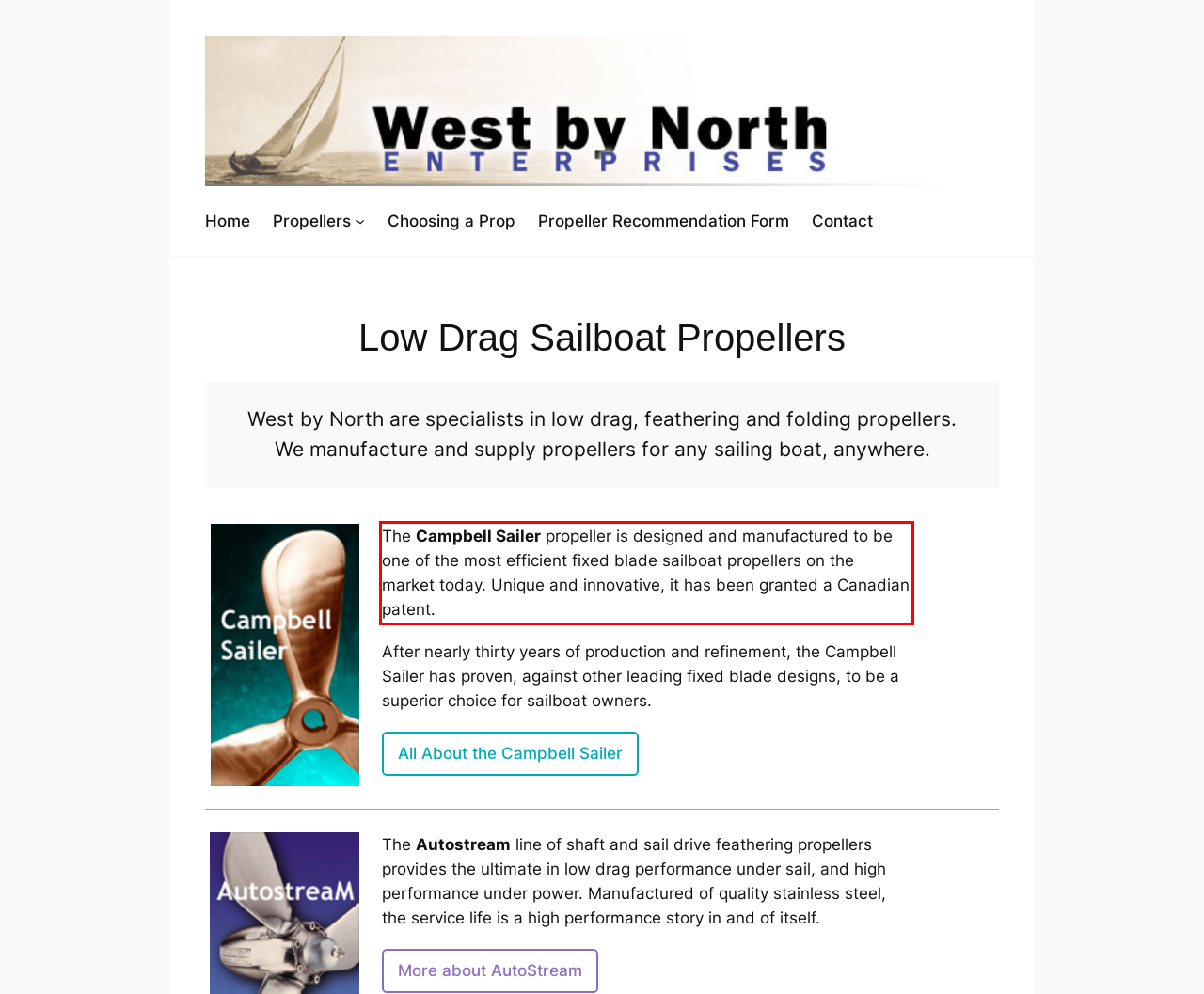The screenshot provided shows a webpage with a red bounding box. Apply OCR to the text within this red bounding box and provide the extracted content.

The Campbell Sailer propeller is designed and manufactured to be one of the most efficient fixed blade sailboat propellers on the market today. Unique and innovative, it has been granted a Canadian patent.